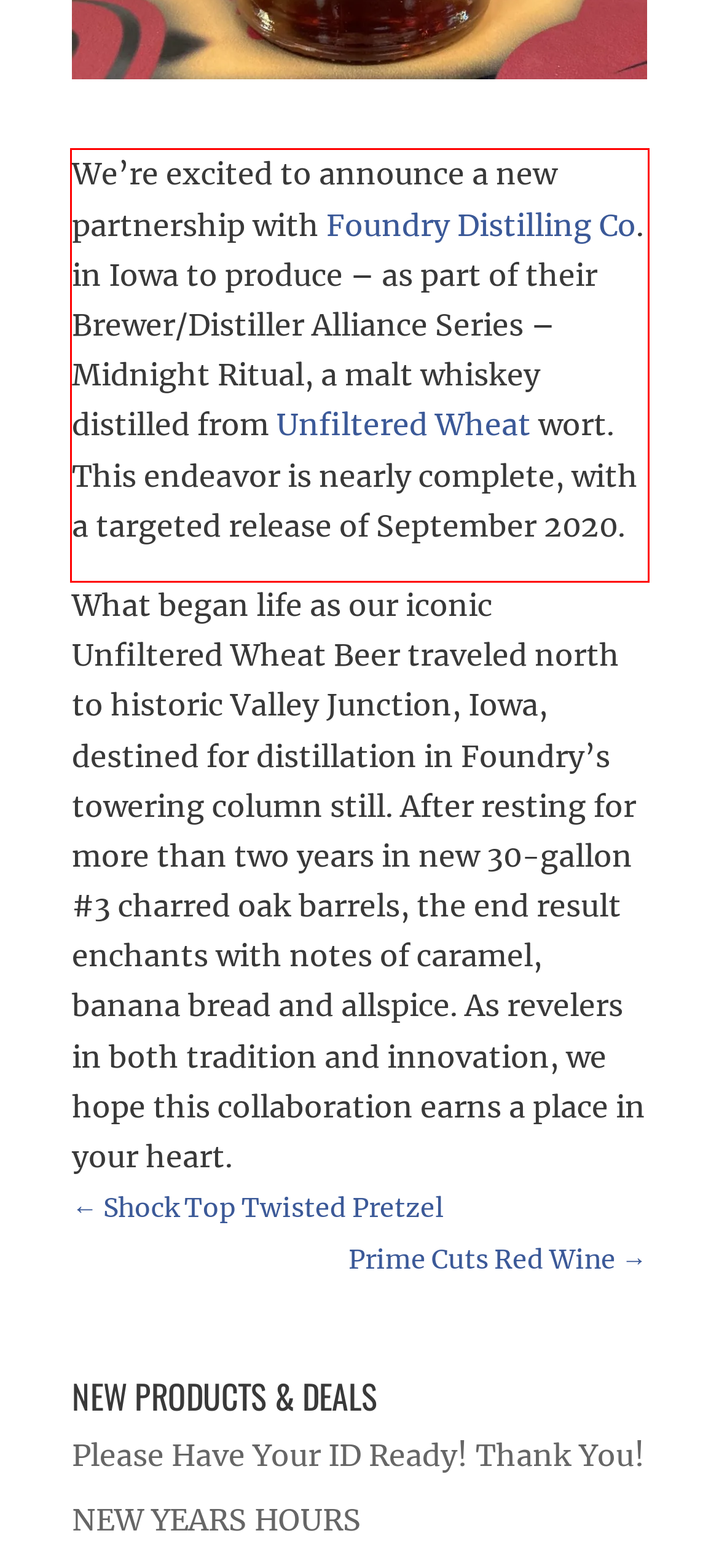Please look at the screenshot provided and find the red bounding box. Extract the text content contained within this bounding box.

We’re excited to announce a new partnership with Foundry Distilling Co. in Iowa to produce – as part of their Brewer/Distiller Alliance Series – Midnight Ritual, a malt whiskey distilled from Unfiltered Wheat wort. This endeavor is nearly complete, with a targeted release of September 2020.